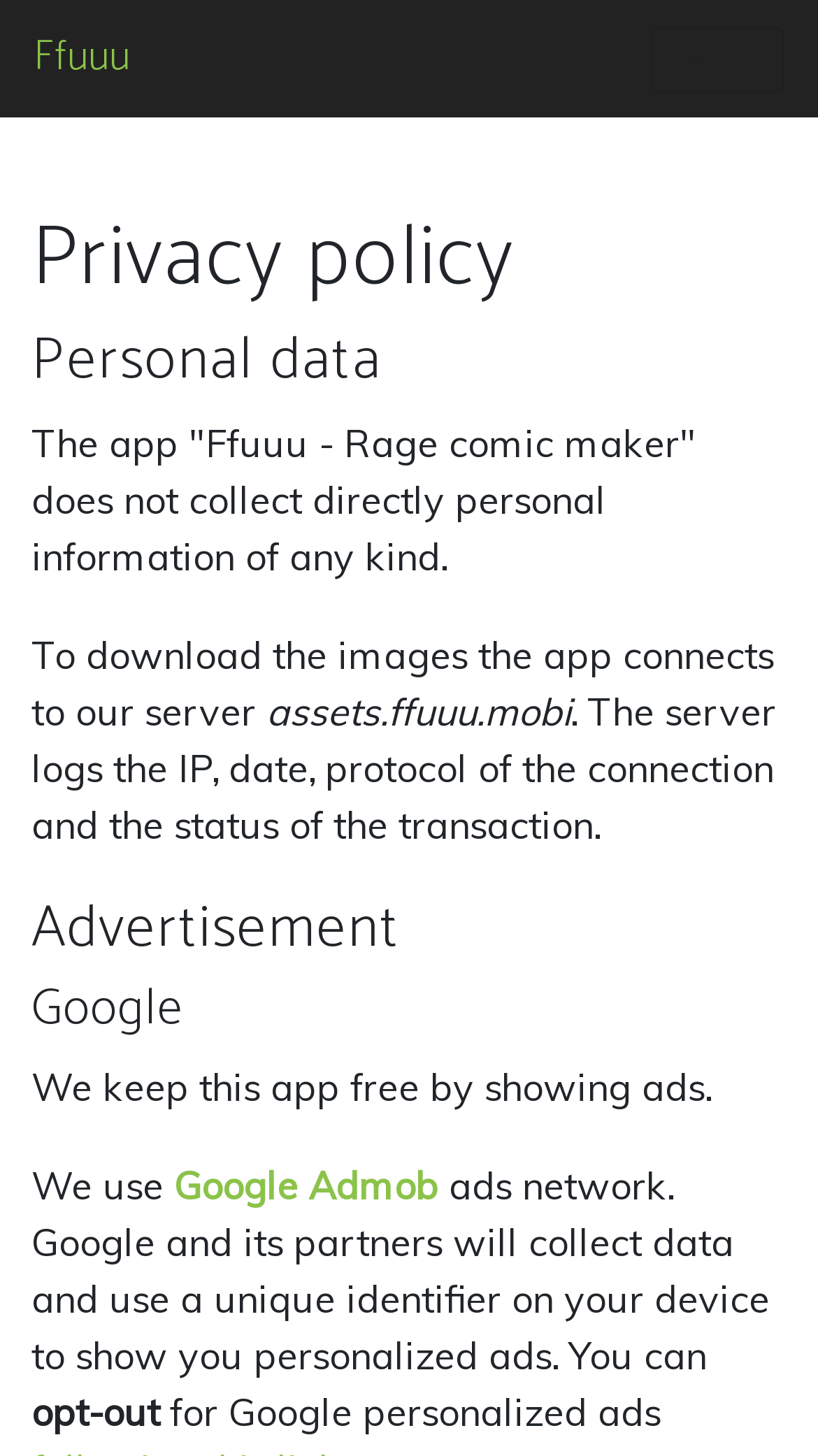Describe the entire webpage, focusing on both content and design.

The webpage is about the Ffuuu Rage Comic Maker for Android mobile phones, as indicated by the title. At the top left, there is a link to "Ffuuu" and a button to toggle navigation, which is accompanied by the text "Menu" when expanded. 

Below the navigation button, there are three headings: "Privacy policy", "Personal data", and "Advertisement". The "Privacy policy" section explains that the app does not collect personal information, but it connects to a server to download images, and the server logs IP addresses and other connection details. 

The "Personal data" section is empty, but the "Advertisement" section explains that the app shows ads to remain free, and it uses Google Admob to display personalized ads. There is a link to "Google Admob" and an option to opt-out of personalized ads. 

Throughout the page, there are no images, but there are several blocks of text and headings that provide information about the app's privacy policy and advertisement practices. The overall structure of the page is simple, with clear headings and concise text.